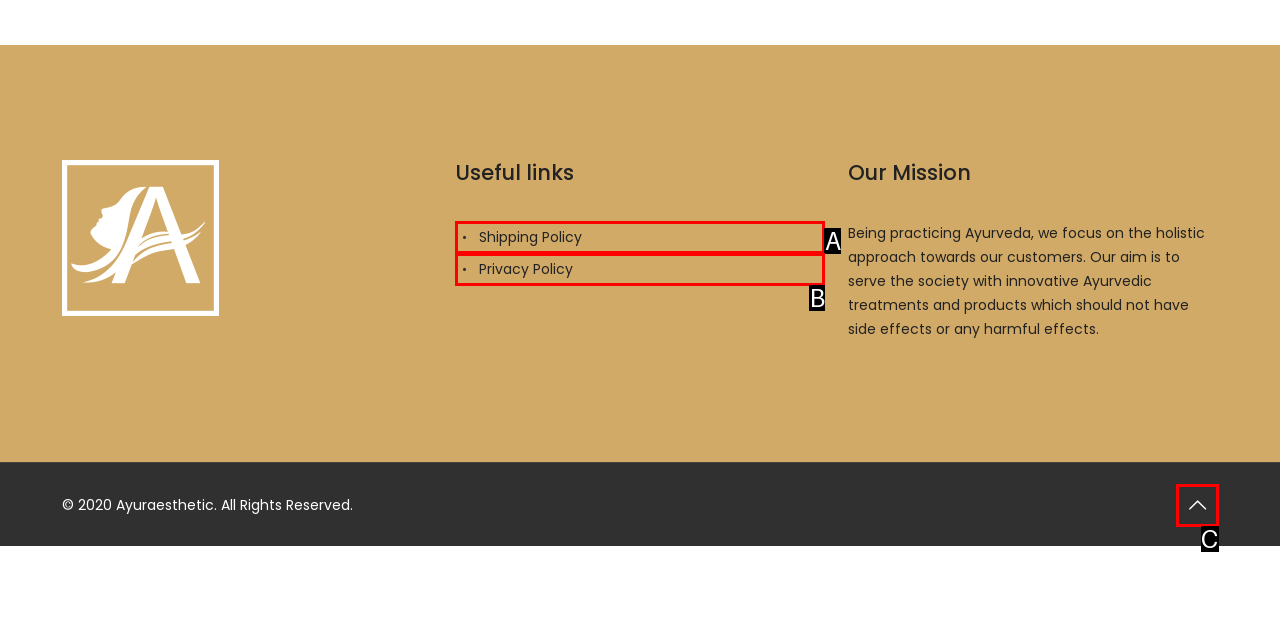Select the letter from the given choices that aligns best with the description: Privacy Policy. Reply with the specific letter only.

B